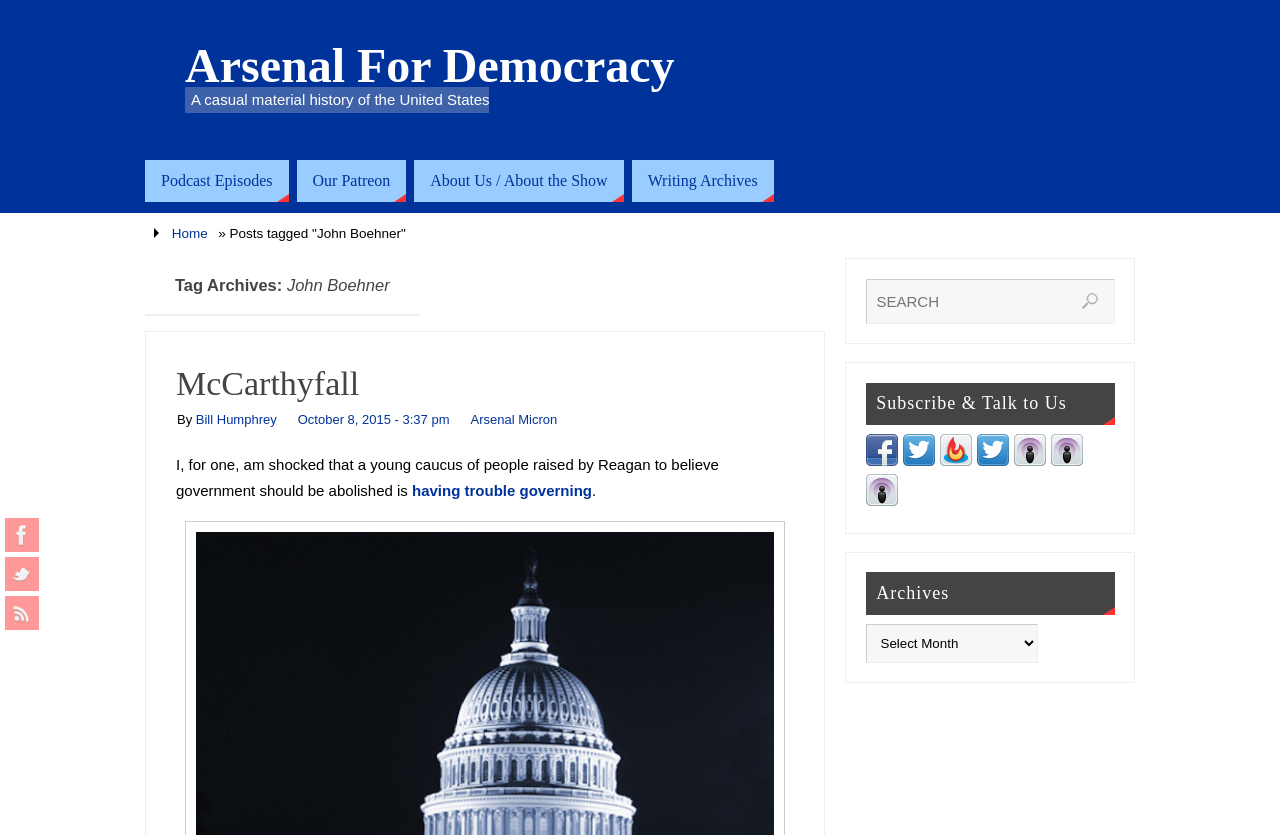Provide a one-word or one-phrase answer to the question:
How many ways are there to subscribe to the website?

5